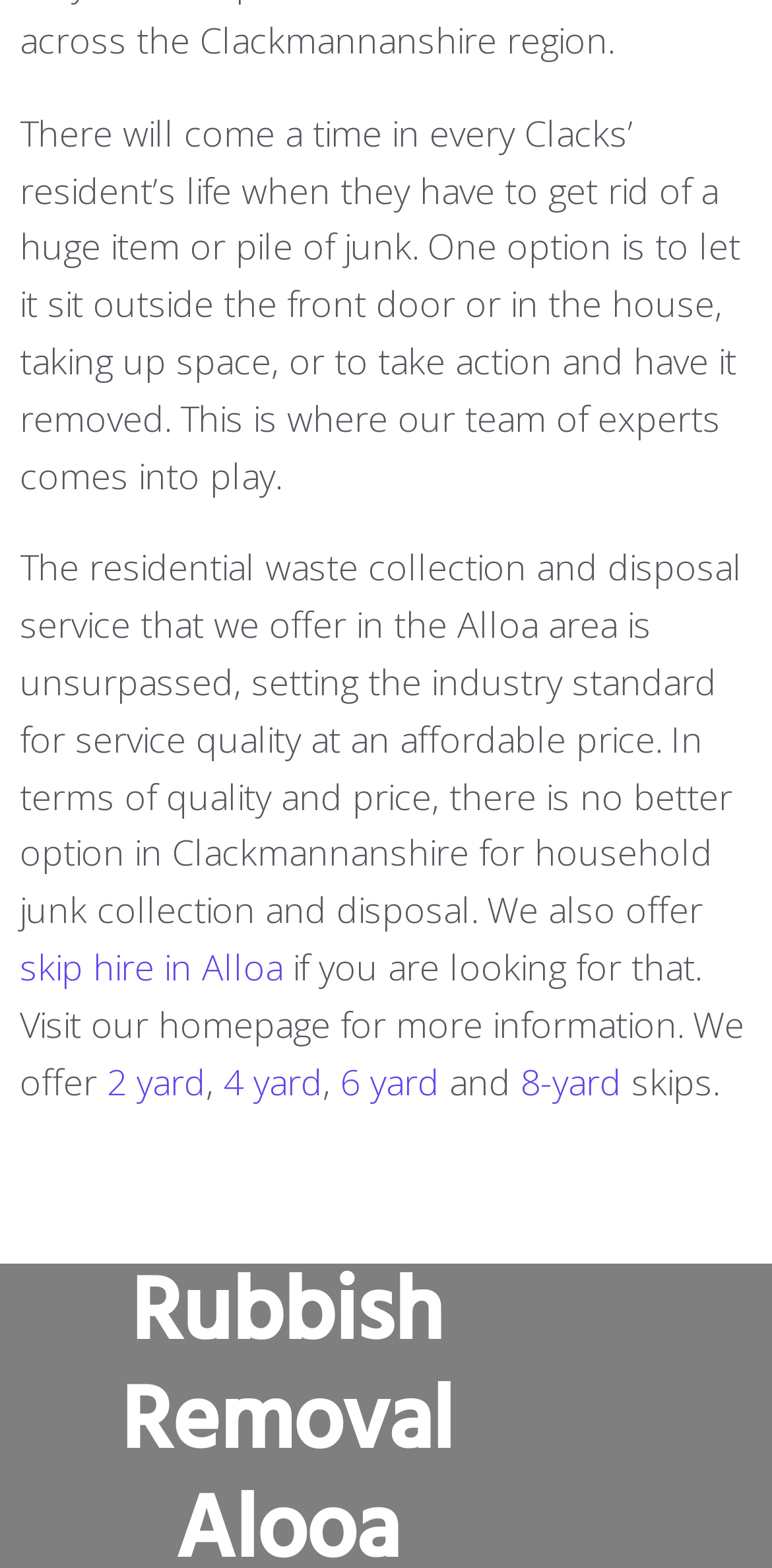What service does the company offer?
Analyze the image and provide a thorough answer to the question.

The company offers a residential waste collection and disposal service, as stated in the first paragraph of the webpage. This service is specifically mentioned as being available in the Alloa area.